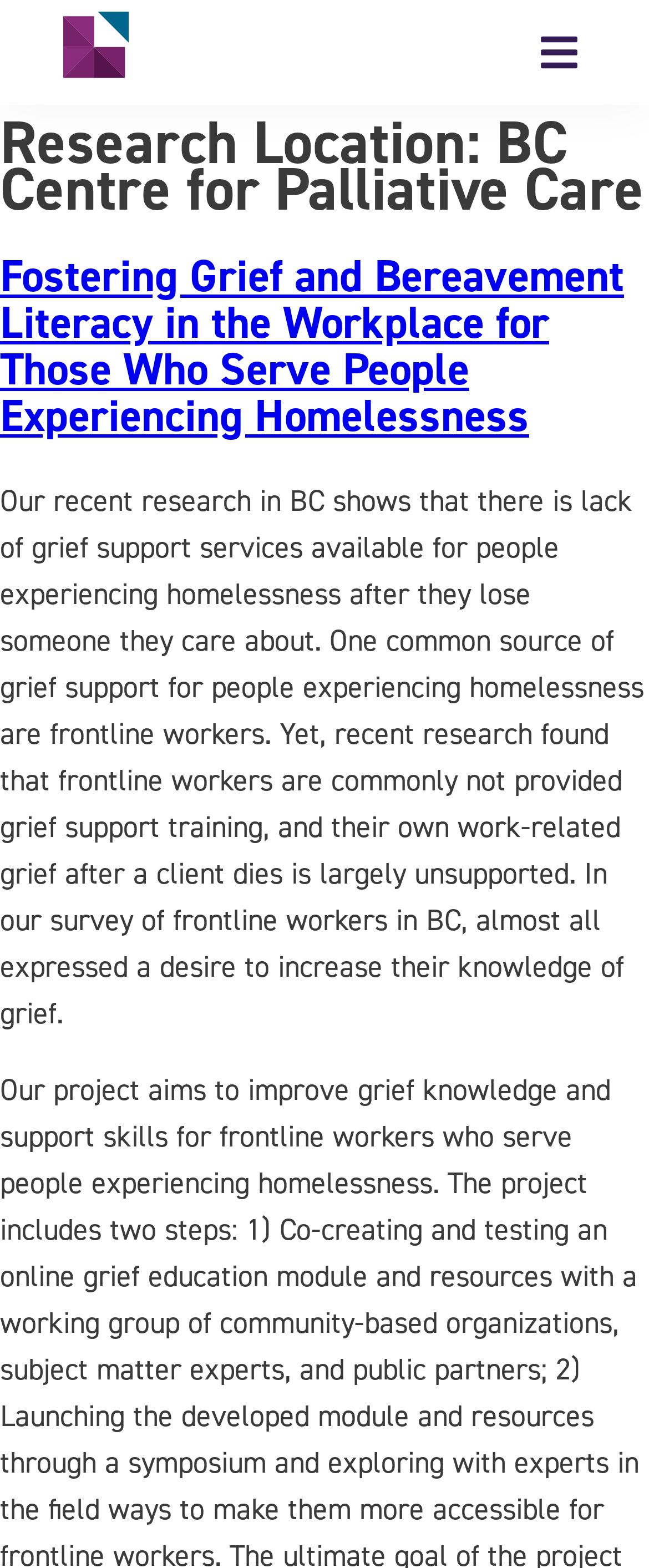Provide a thorough description of the webpage you see.

The webpage is about the BC Centre for Palliative Care, specifically highlighting a research project on grief and bereavement literacy in the workplace. At the top left of the page, there is a link and an image, likely a logo, side by side. On the top right, there is another image, possibly a banner or a separate logo.

Below these top elements, there is a main header section that spans the entire width of the page. This section contains a heading that reads "Research Location: BC Centre for Palliative Care". Directly below this heading, there is a subheader that takes up the full width of the page, with a heading that reads "Fostering Grief and Bereavement Literacy in the Workplace for Those Who Serve People Experiencing Homelessness". This subheader also contains a link with the same text.

Underneath the subheader, there is a block of text that summarizes the research project. The text explains that people experiencing homelessness often lack access to grief support services and that frontline workers, who are a common source of grief support, often do not receive grief support training. The text also mentions a survey of frontline workers in BC, which found that almost all of them wanted to increase their knowledge of grief.